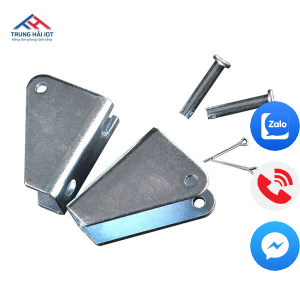Break down the image and describe every detail you can observe.

The image showcases a set of metallic components, including two triangular brackets with a shiny finish, indicative of high-quality metalwork. These brackets feature holes for easy installation and are designed to provide sturdy support for various applications. Alongside the brackets, there are several accompanying hardware pieces, including a pin, a screw, and a small clip, suggesting the assembly or installation process is straightforward. The background is minimal, accentuating the details of the components.

In the top left corner, the logo of "Trung Hải IOT" adds branding to the image, hinting at a company specializing in hardware or industrial solutions. Additionally, there are communication icons in the bottom right corner, allowing quick access to messaging applications like Zalo and Messenger, as well as a phone icon for direct contact. This setup is ideal for promotional materials aimed at potential customers seeking reliable components for mechanical or construction projects.